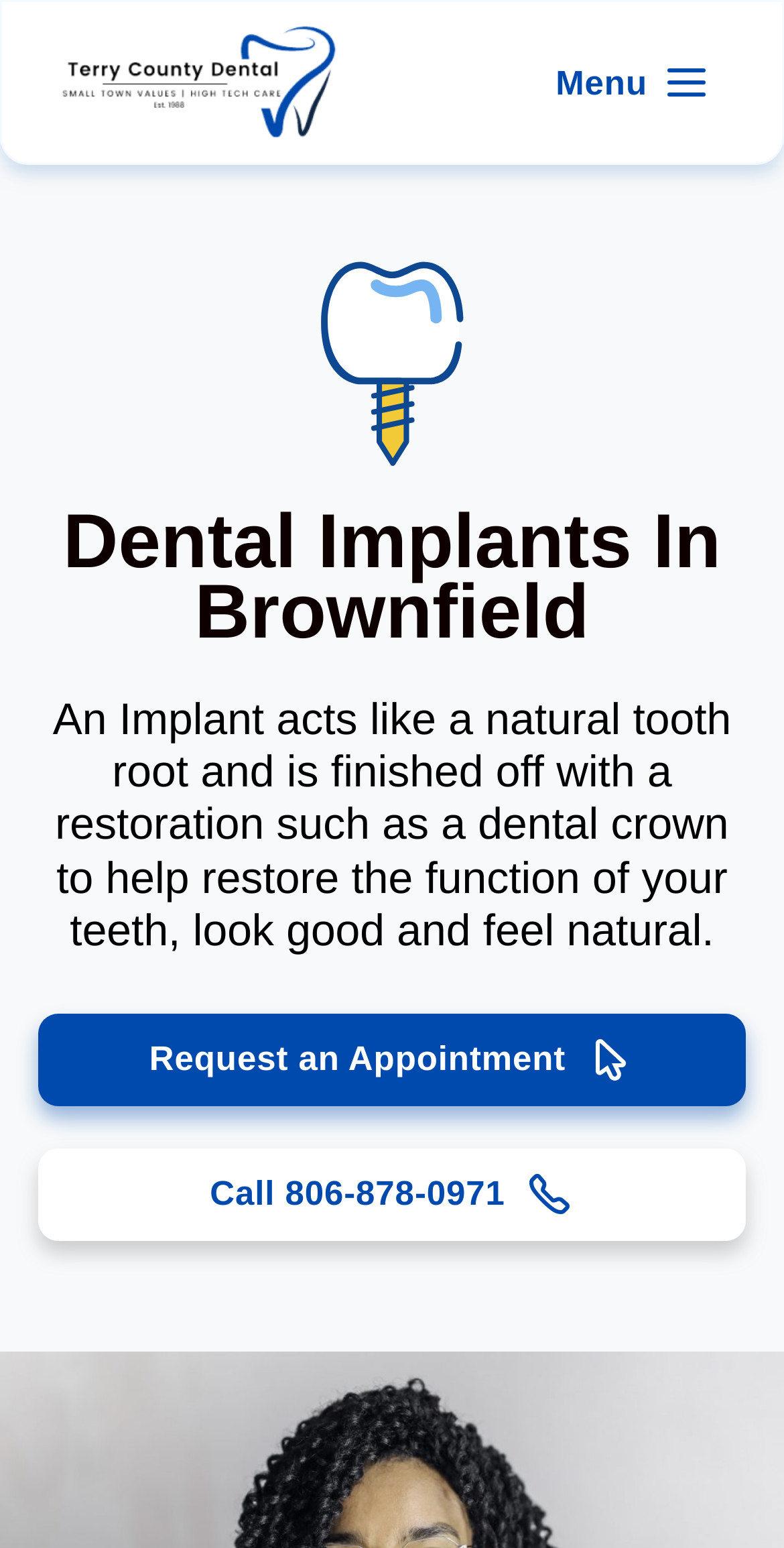Bounding box coordinates should be provided in the format (top-left x, top-left y, bottom-right x, bottom-right y) with all values between 0 and 1. Identify the bounding box for this UI element: Las Vegas

None